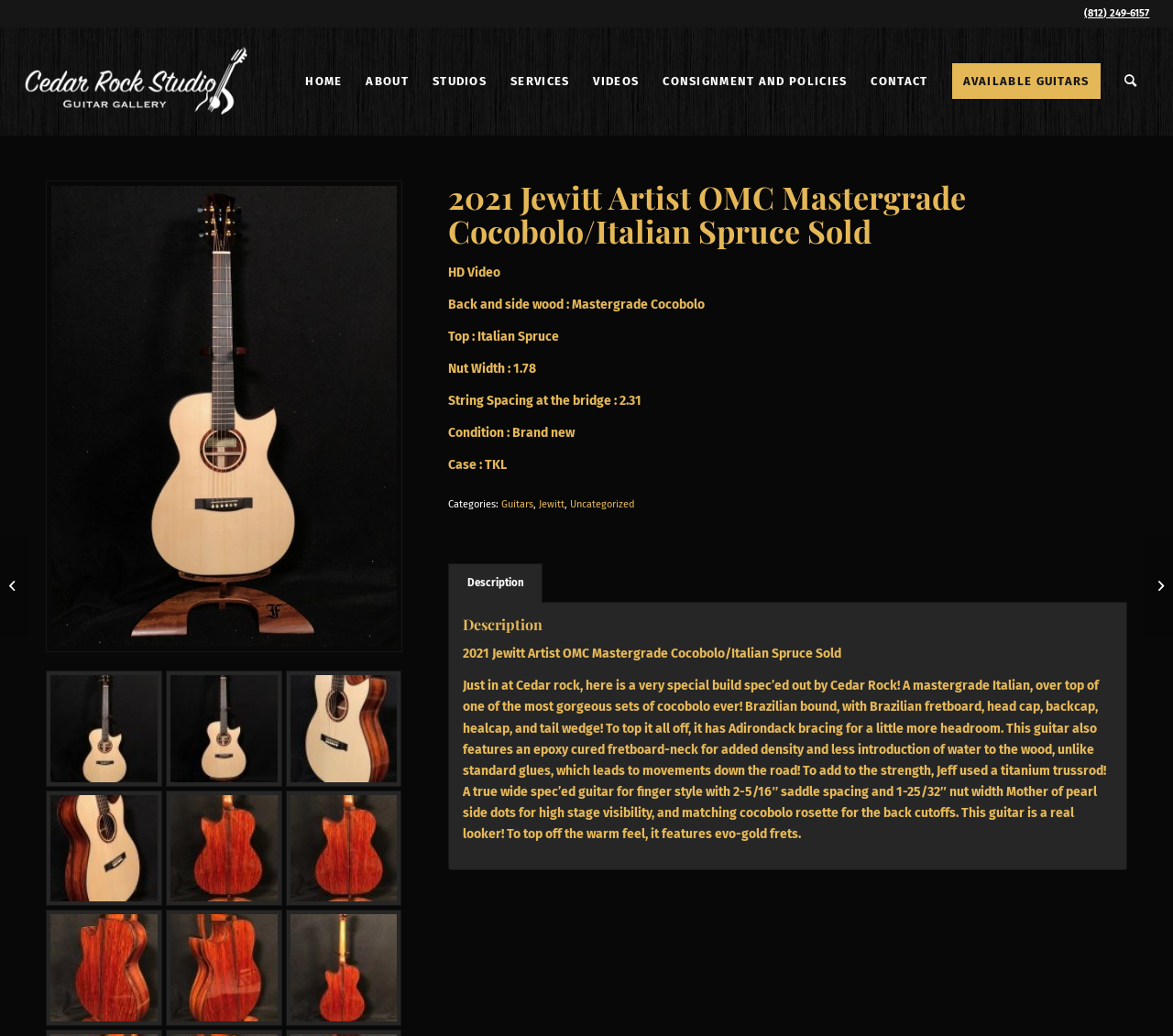Identify and provide the main heading of the webpage.

2021 Jewitt Artist OMC Mastergrade Cocobolo/Italian Spruce Sold